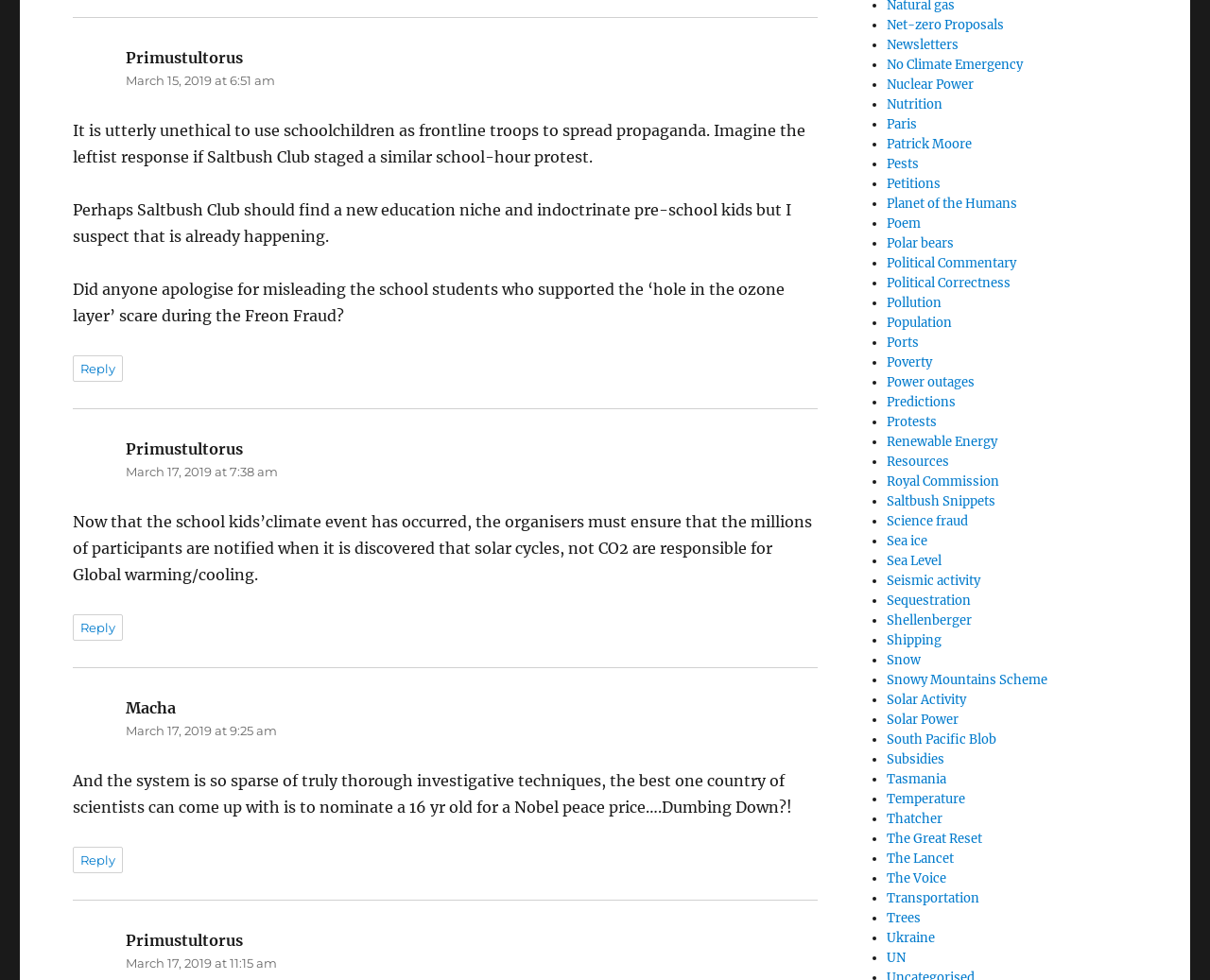How many links are in the footer of the first article?
Provide a concise answer using a single word or phrase based on the image.

1